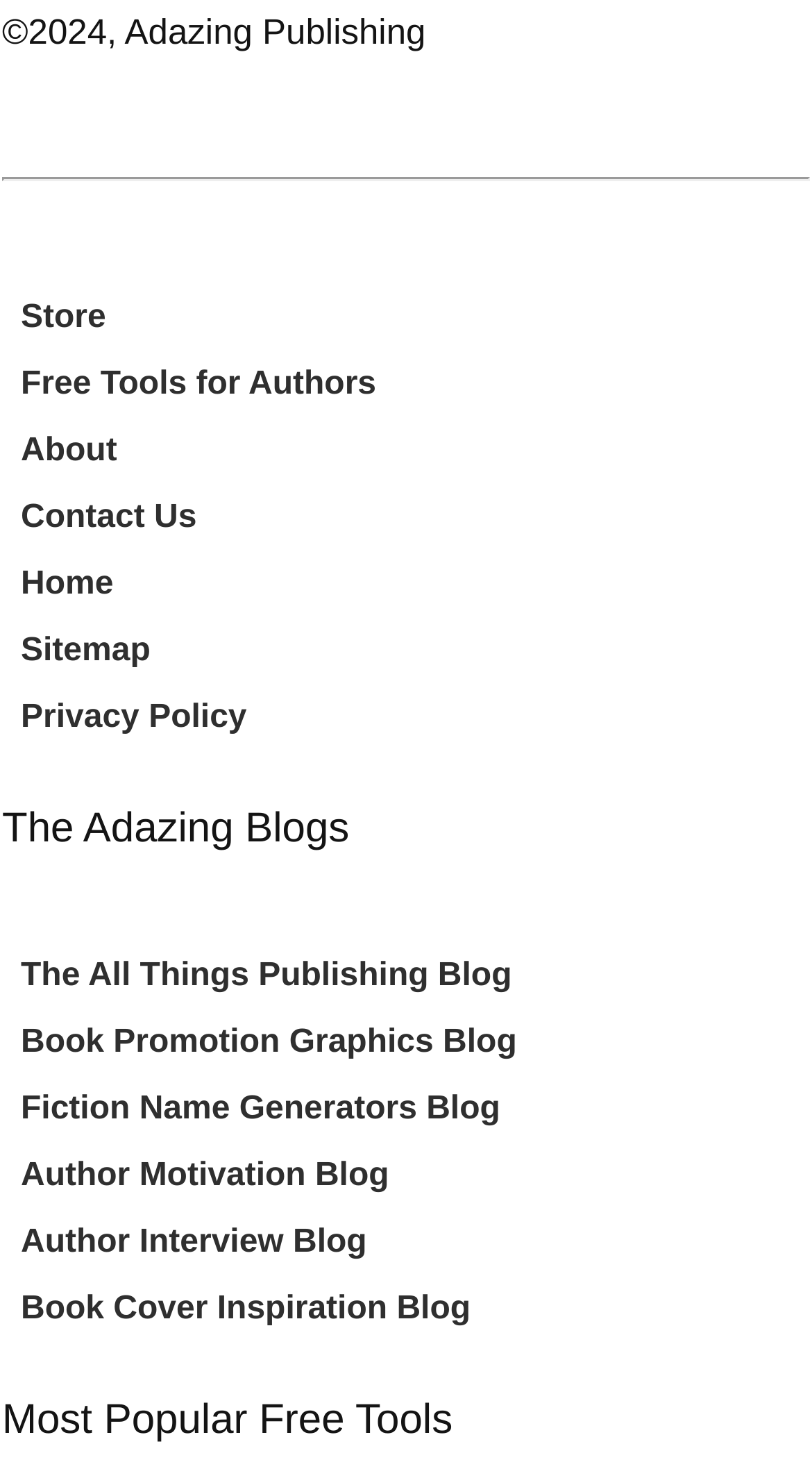Please identify the bounding box coordinates of the clickable element to fulfill the following instruction: "read about the company". The coordinates should be four float numbers between 0 and 1, i.e., [left, top, right, bottom].

[0.026, 0.284, 0.144, 0.33]